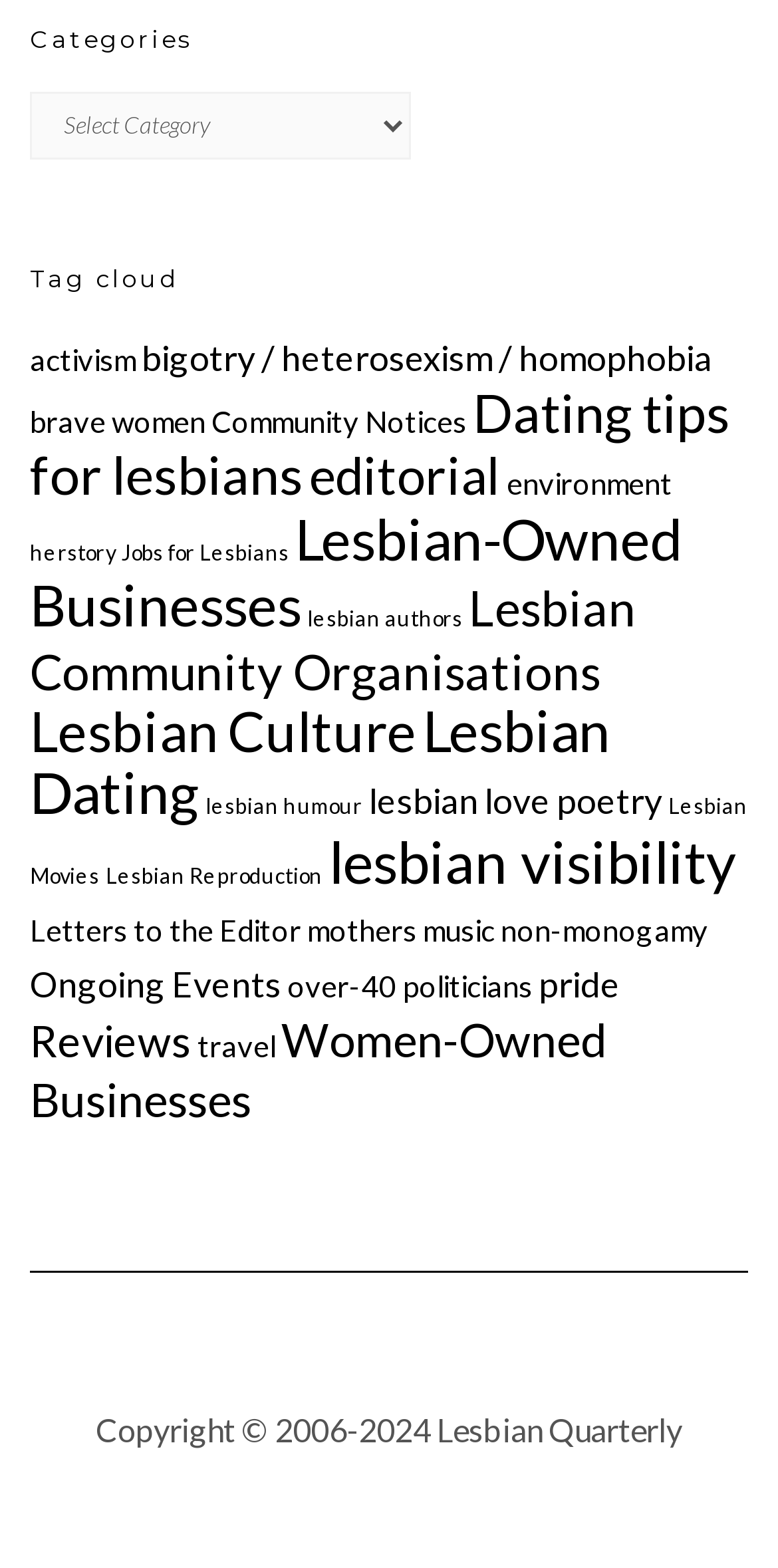Determine the bounding box for the UI element described here: "lesbian love poetry".

[0.474, 0.498, 0.851, 0.525]